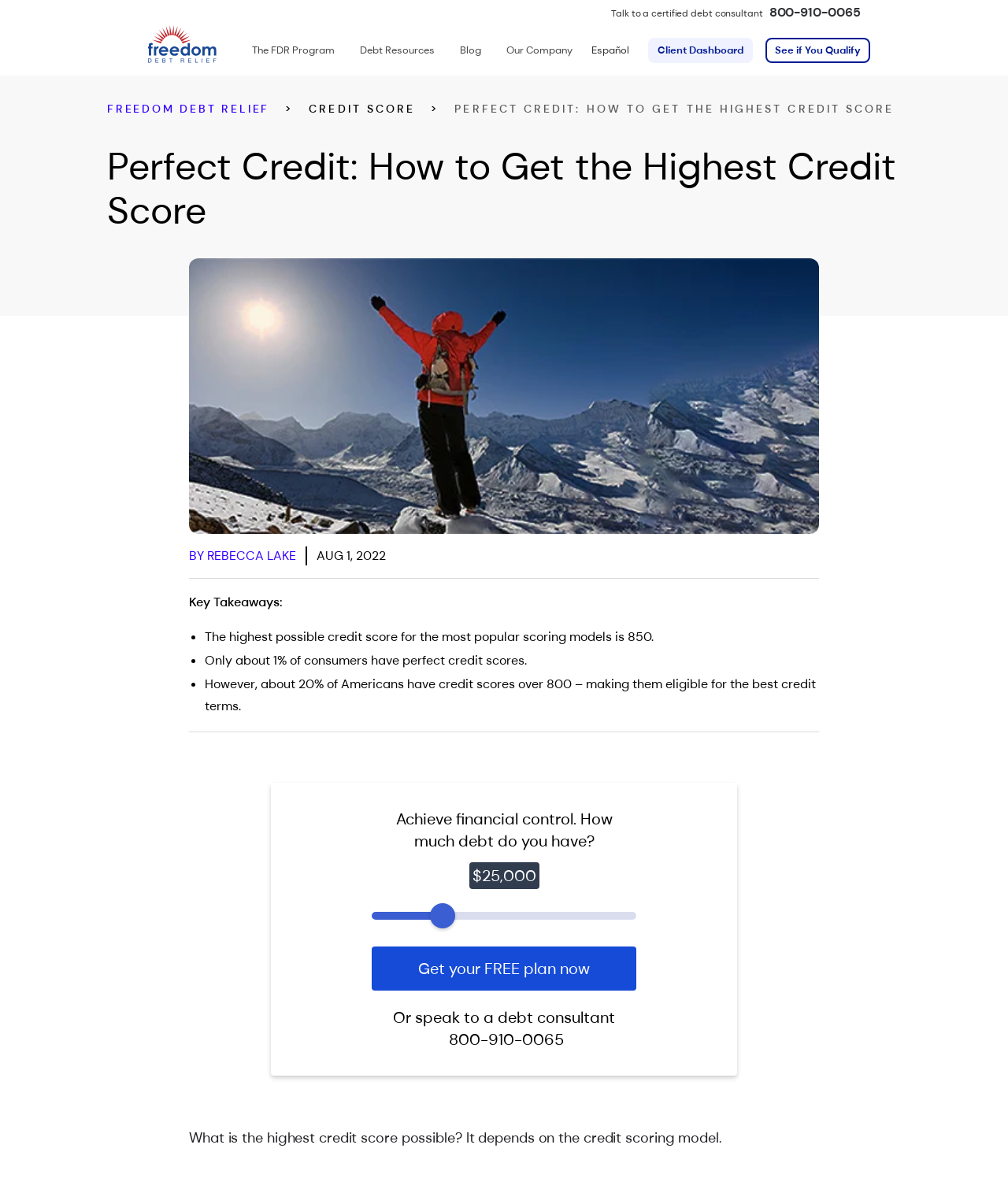Provide a one-word or short-phrase response to the question:
What is the purpose of the 'Get your FREE plan now' link?

To get a free debt plan